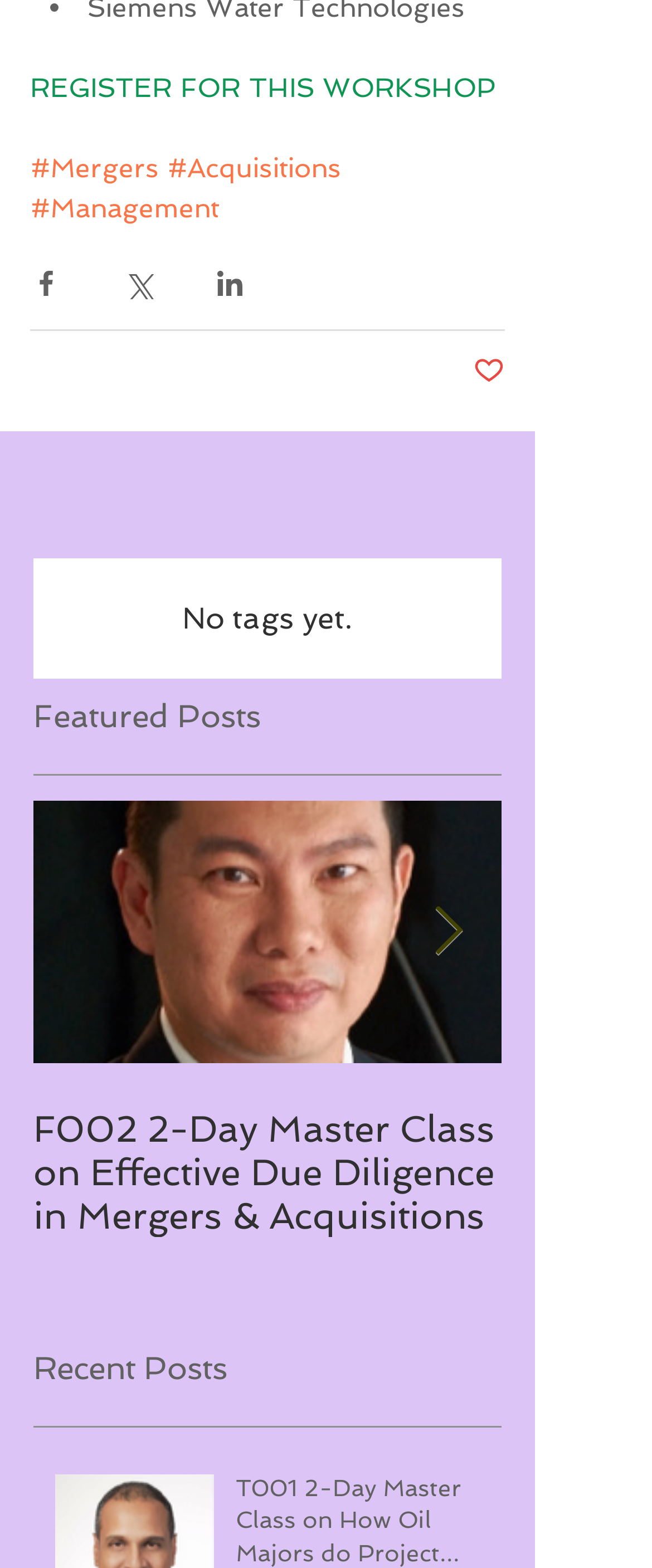Using the provided element description, identify the bounding box coordinates as (top-left x, top-left y, bottom-right x, bottom-right y). Ensure all values are between 0 and 1. Description: #Acquisitions

[0.256, 0.096, 0.523, 0.116]